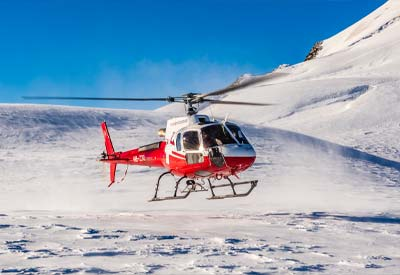What is the landscape covered with?
Please provide a single word or phrase answer based on the image.

Snow